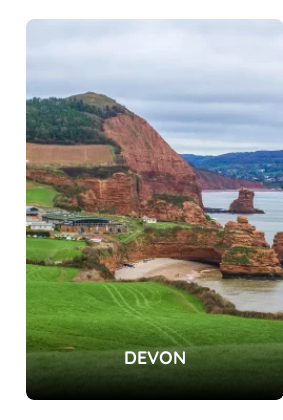What type of cliffs are typical of this area?
Could you answer the question in a detailed manner, providing as much information as possible?

The caption highlights the rugged coastline, which is characterized by sandy beaches and striking red sandstone cliffs, indicating that this type of cliff is typical of the Devon region.